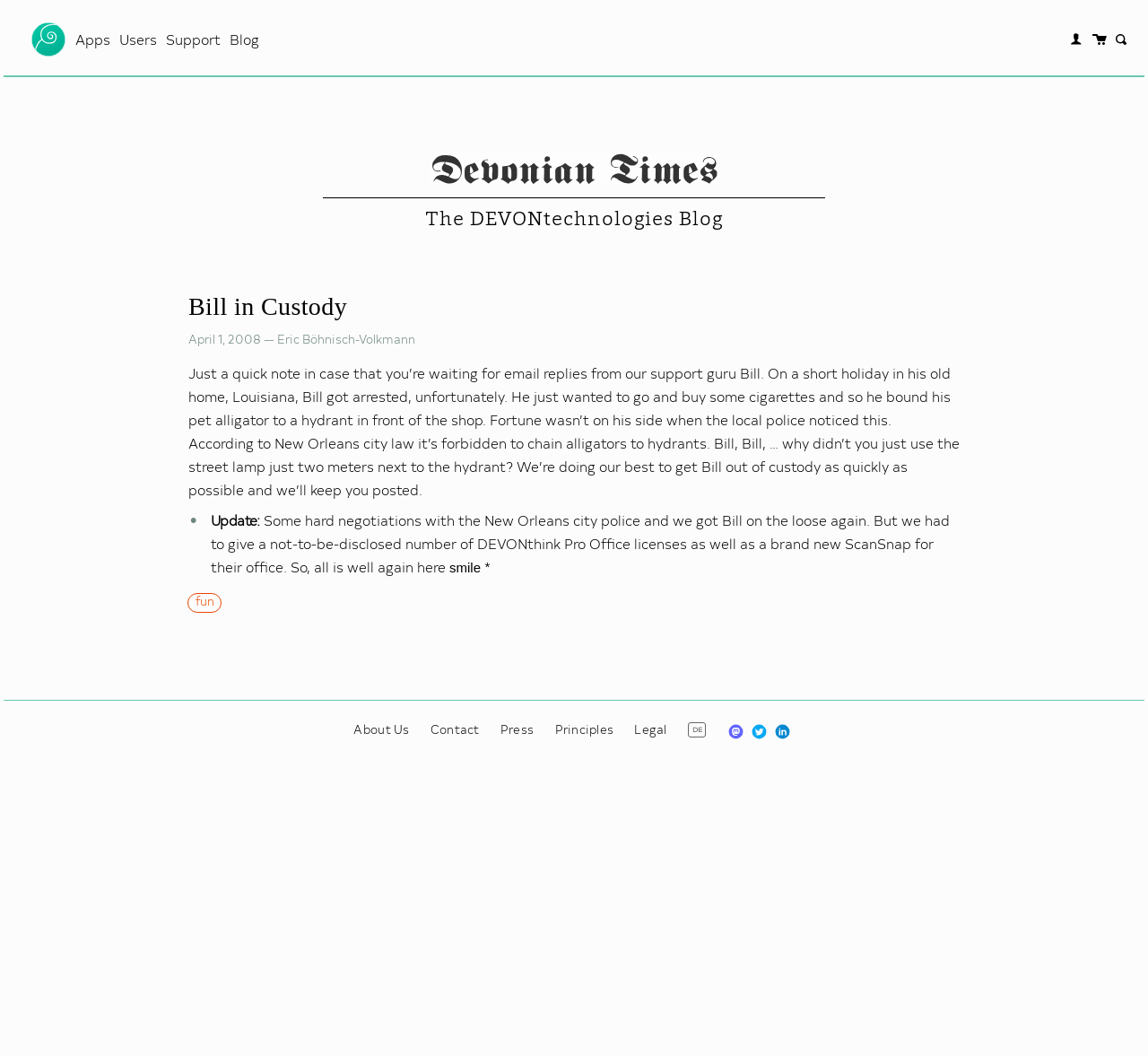Identify the bounding box coordinates of the element that should be clicked to fulfill this task: "search for a keyword". The coordinates should be provided as four float numbers between 0 and 1, i.e., [left, top, right, bottom].

None